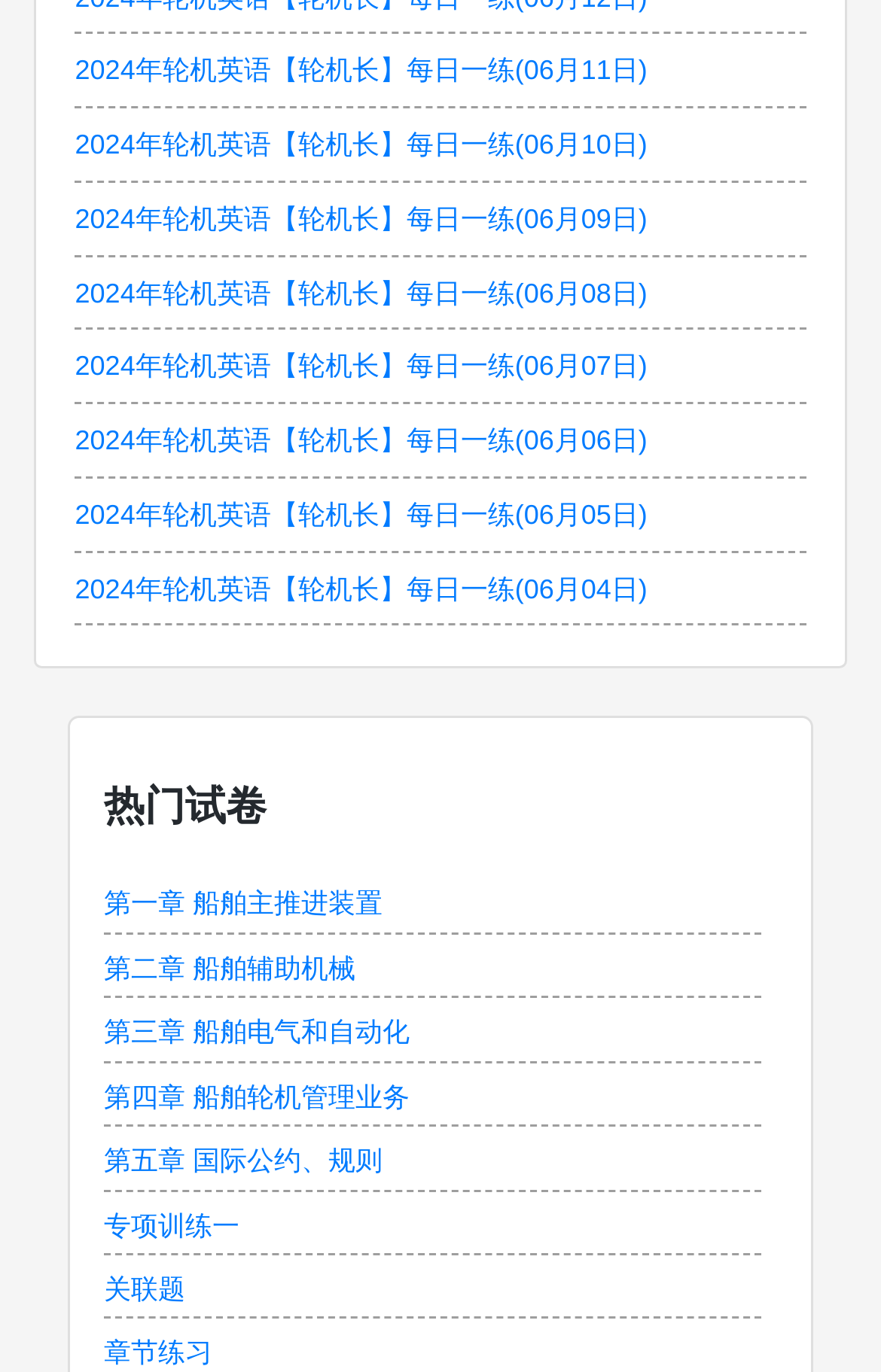Identify the coordinates of the bounding box for the element described below: "2024年轮机英语【轮机长】每日一练(06月09日)". Return the coordinates as four float numbers between 0 and 1: [left, top, right, bottom].

[0.085, 0.144, 0.915, 0.187]